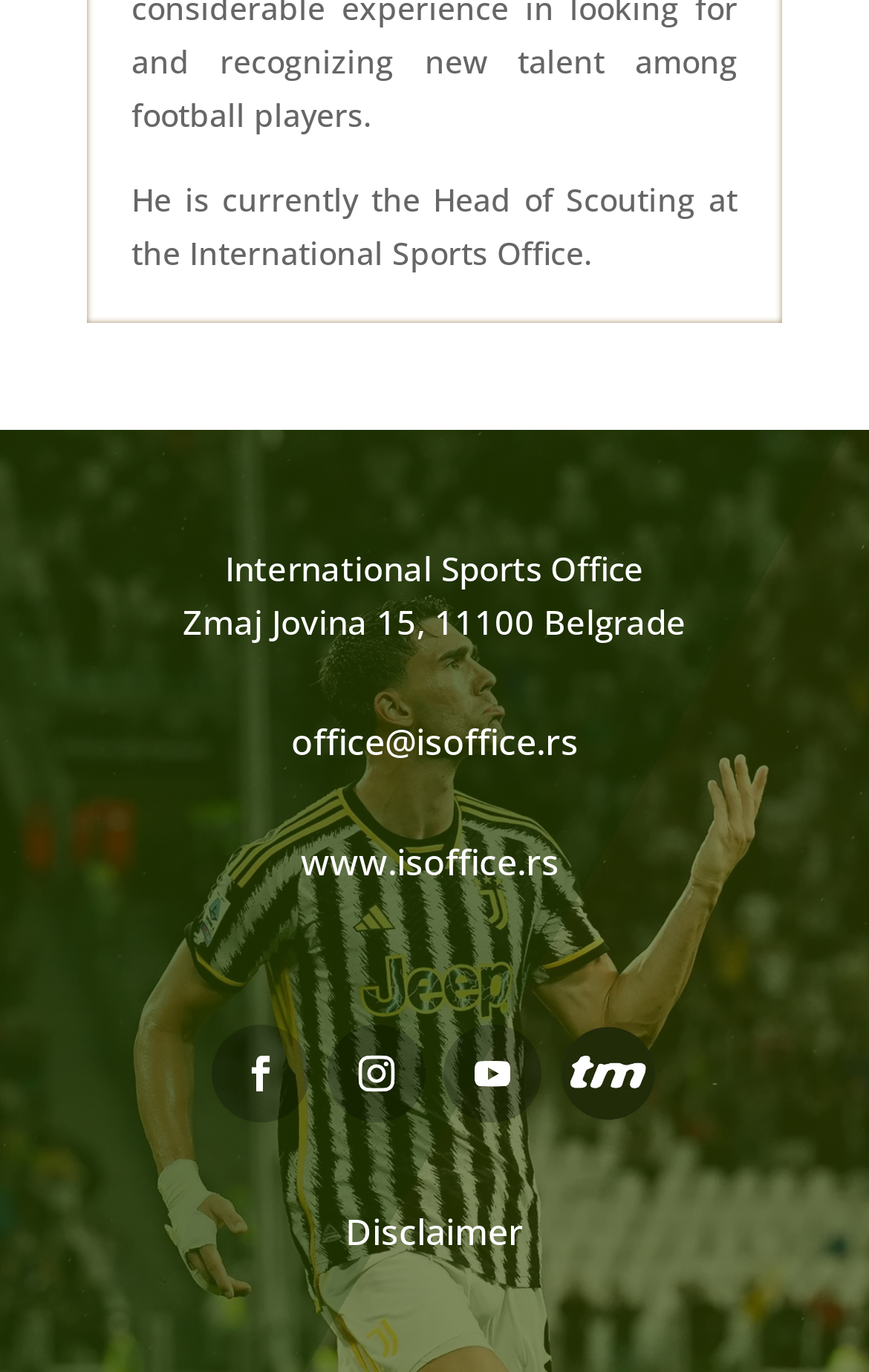Using the details in the image, give a detailed response to the question below:
What is the address of the International Sports Office?

The answer can be found in the link element with the text 'Zmaj Jovina 15, 11100 Belgrade' which is located in the middle of the webpage.